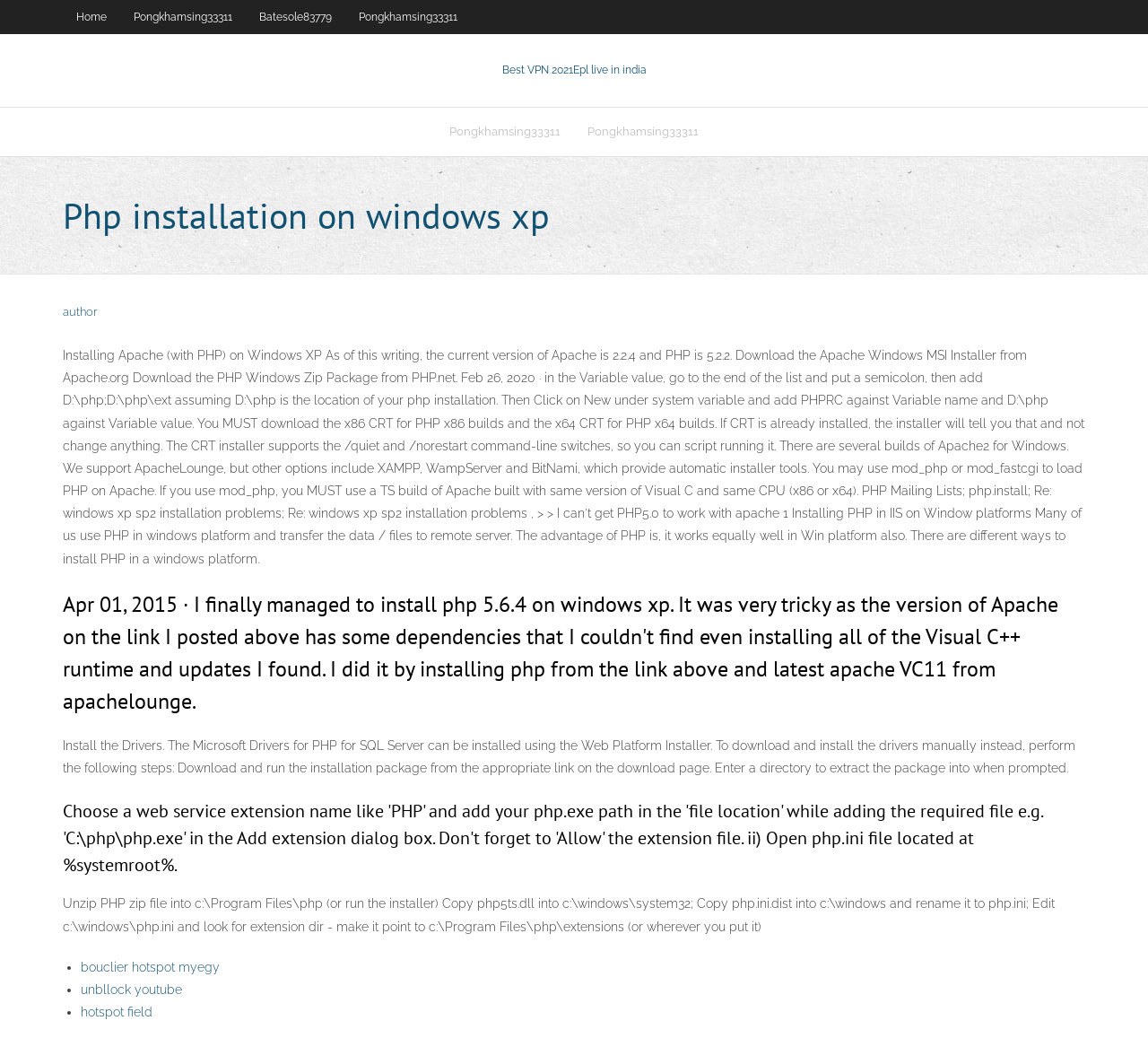Please specify the coordinates of the bounding box for the element that should be clicked to carry out this instruction: "Click on 'author'". The coordinates must be four float numbers between 0 and 1, formatted as [left, top, right, bottom].

[0.055, 0.293, 0.084, 0.306]